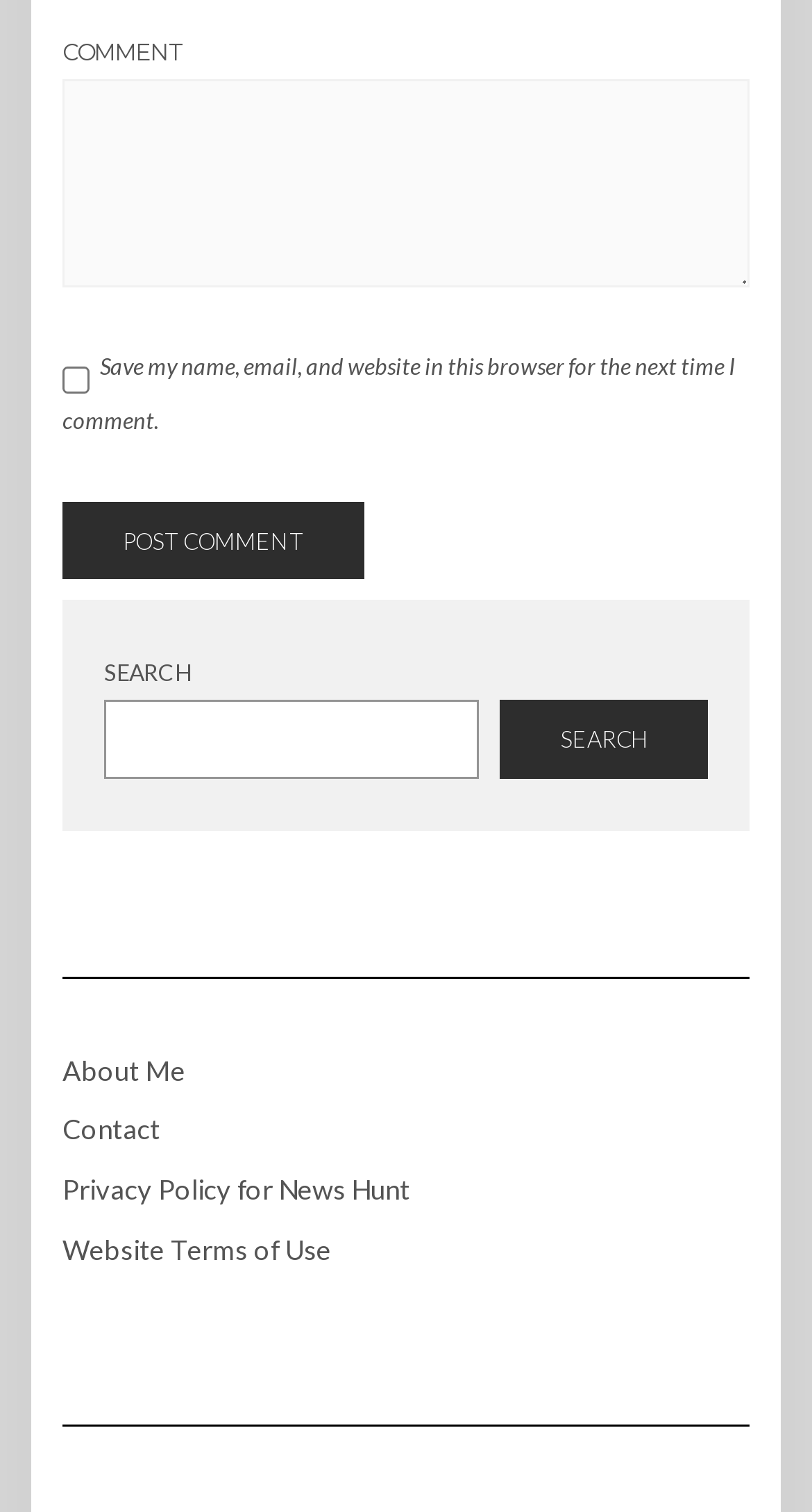Locate the bounding box coordinates of the element to click to perform the following action: 'write a comment'. The coordinates should be given as four float values between 0 and 1, in the form of [left, top, right, bottom].

[0.077, 0.053, 0.923, 0.19]